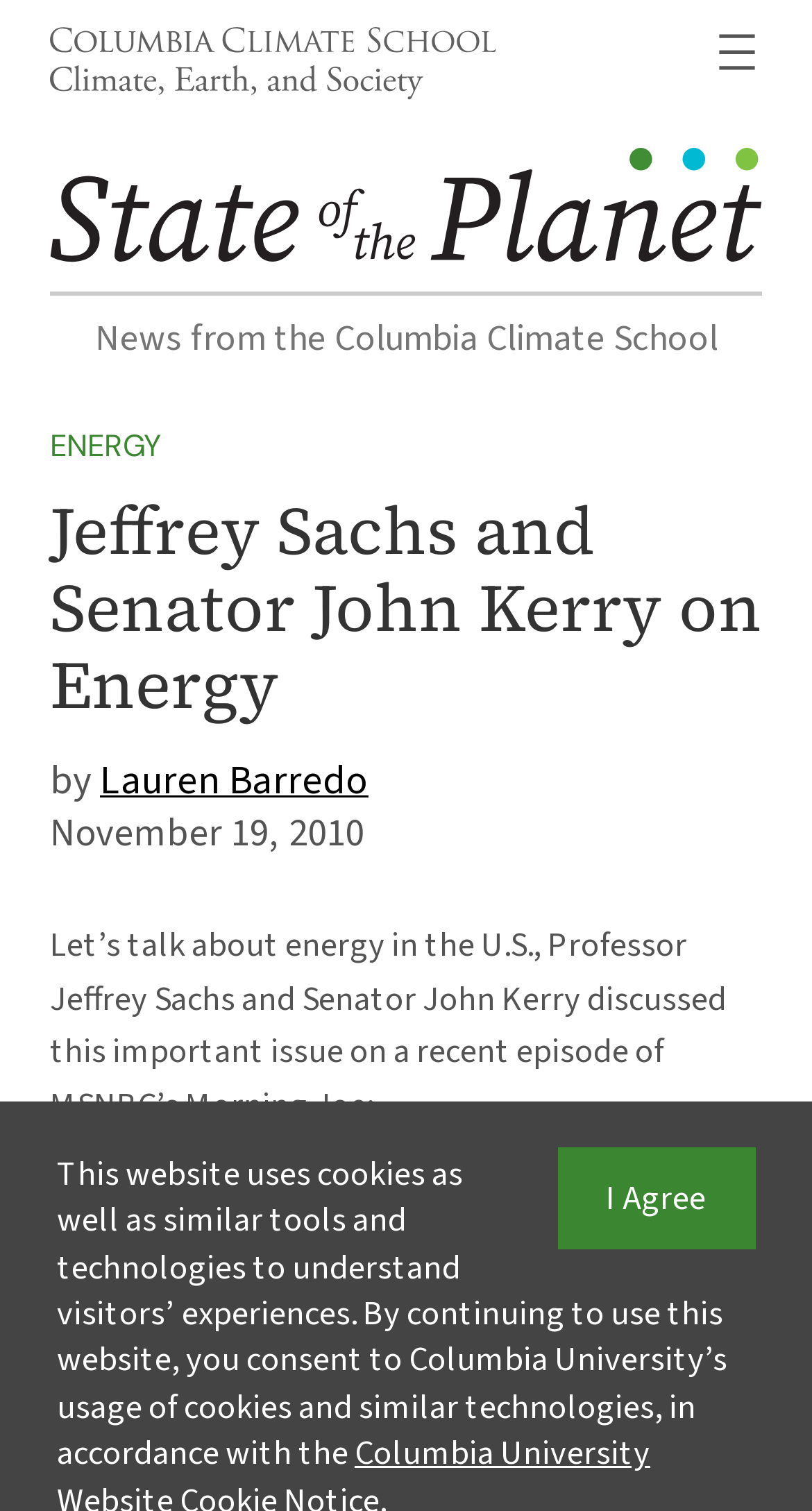Determine the bounding box coordinates for the HTML element mentioned in the following description: "I Agree". The coordinates should be a list of four floats ranging from 0 to 1, represented as [left, top, right, bottom].

[0.686, 0.759, 0.93, 0.826]